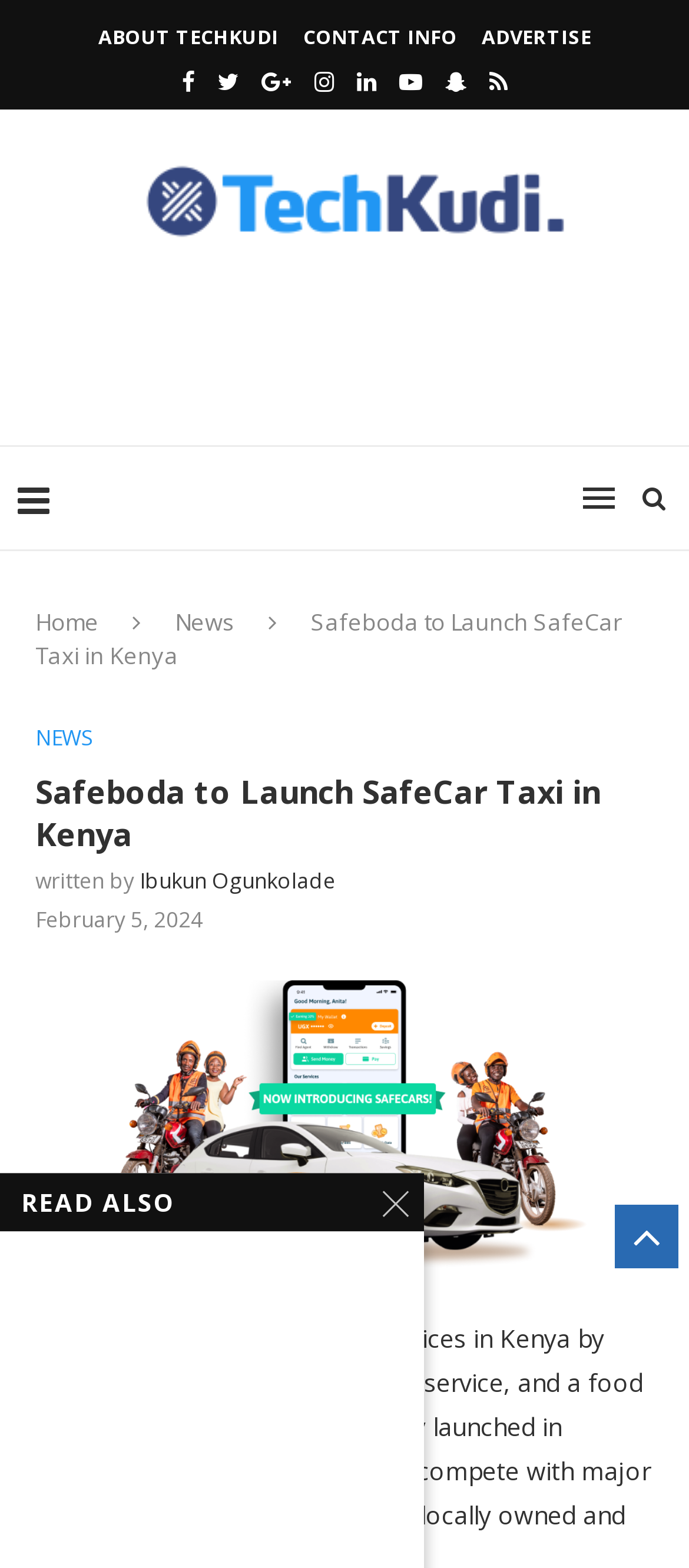When was the news article published?
Answer the question with a single word or phrase, referring to the image.

February 5, 2024